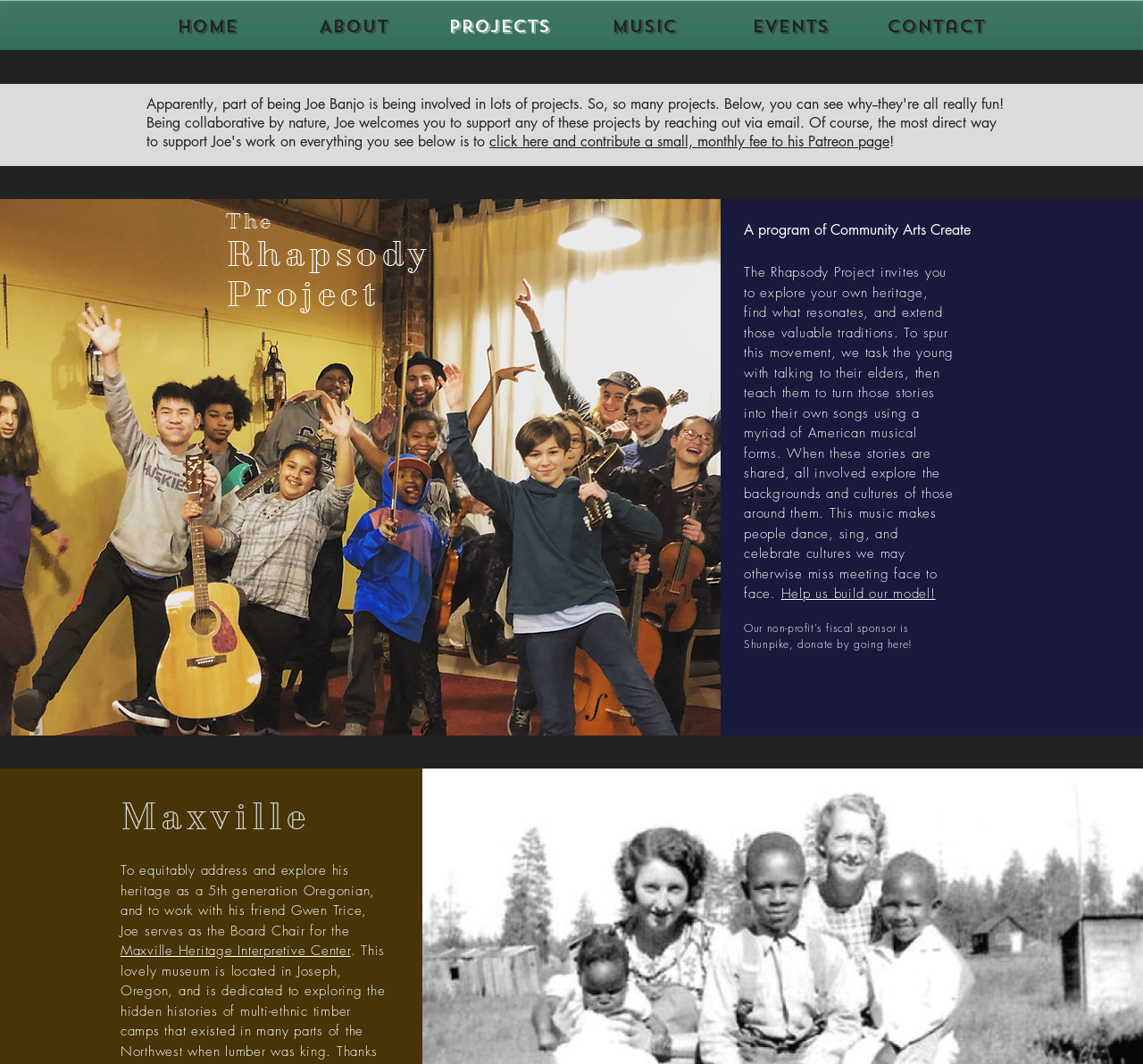Use a single word or phrase to answer the question:
What is the purpose of the Rhapsody Project?

To explore heritage and cultural traditions